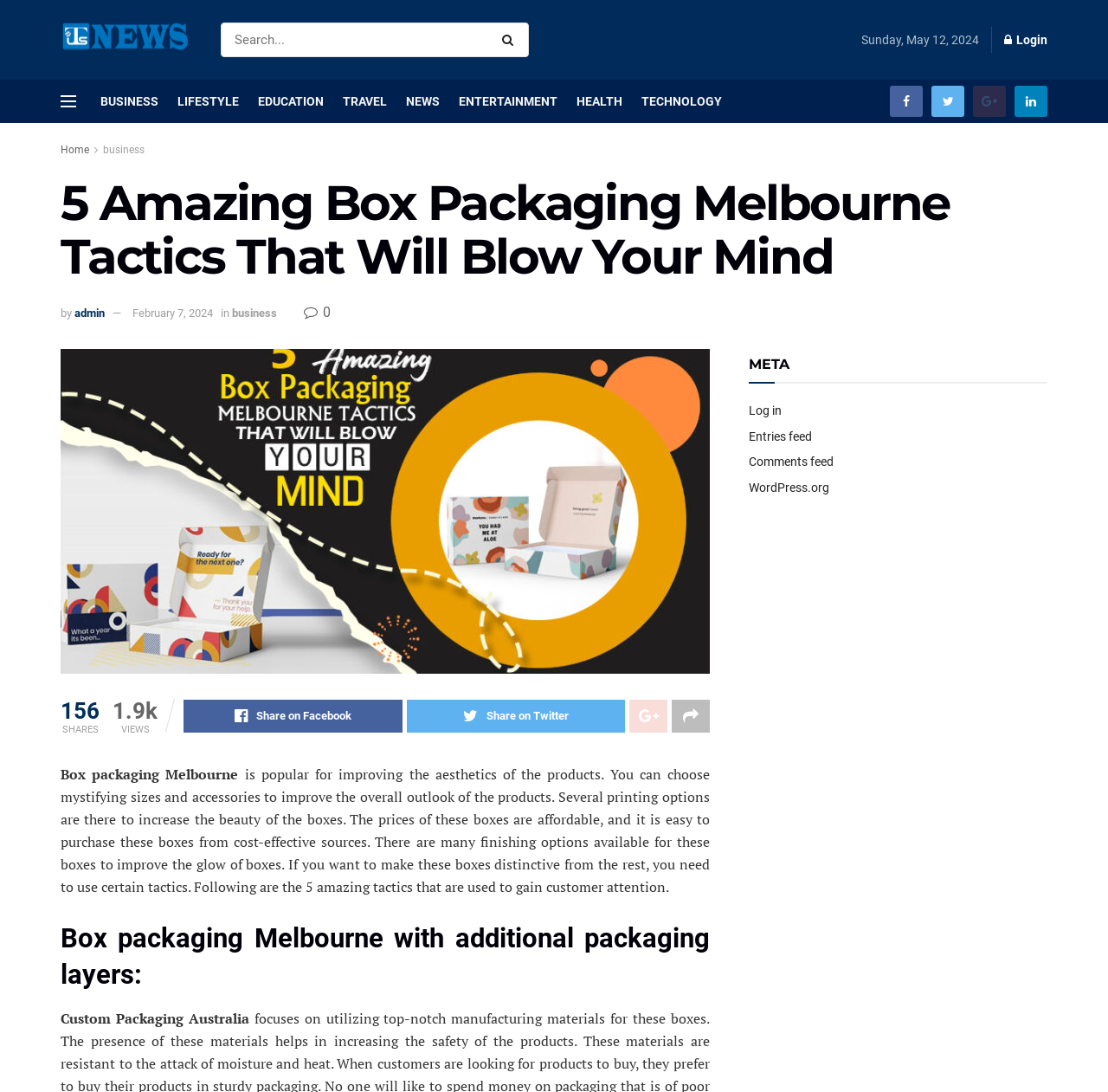Provide a short, one-word or phrase answer to the question below:
How many shares does the article have?

156